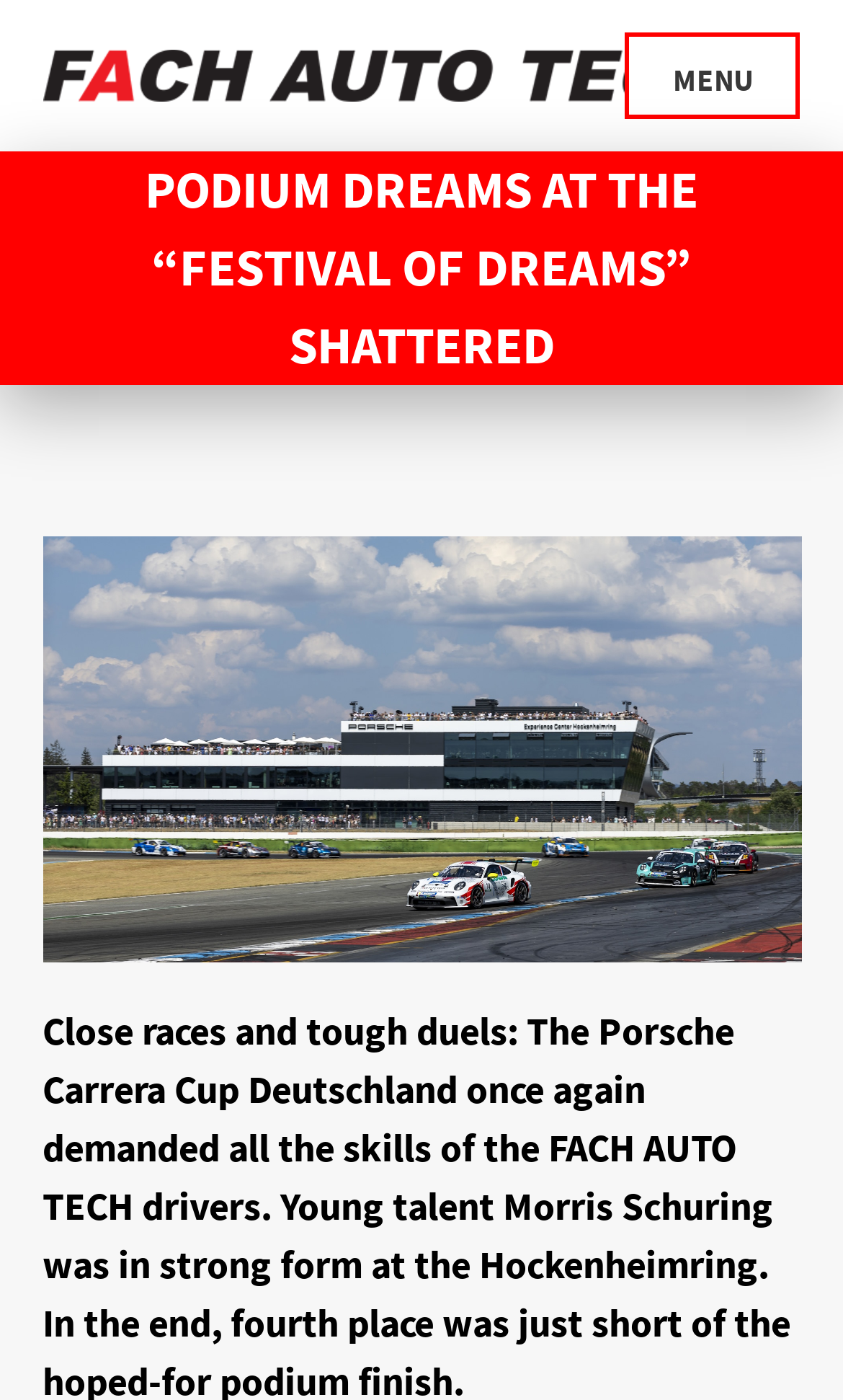Provide your answer in one word or a succinct phrase for the question: 
What is the name of the motorsports team?

FACH AUTO TECH Motorsports